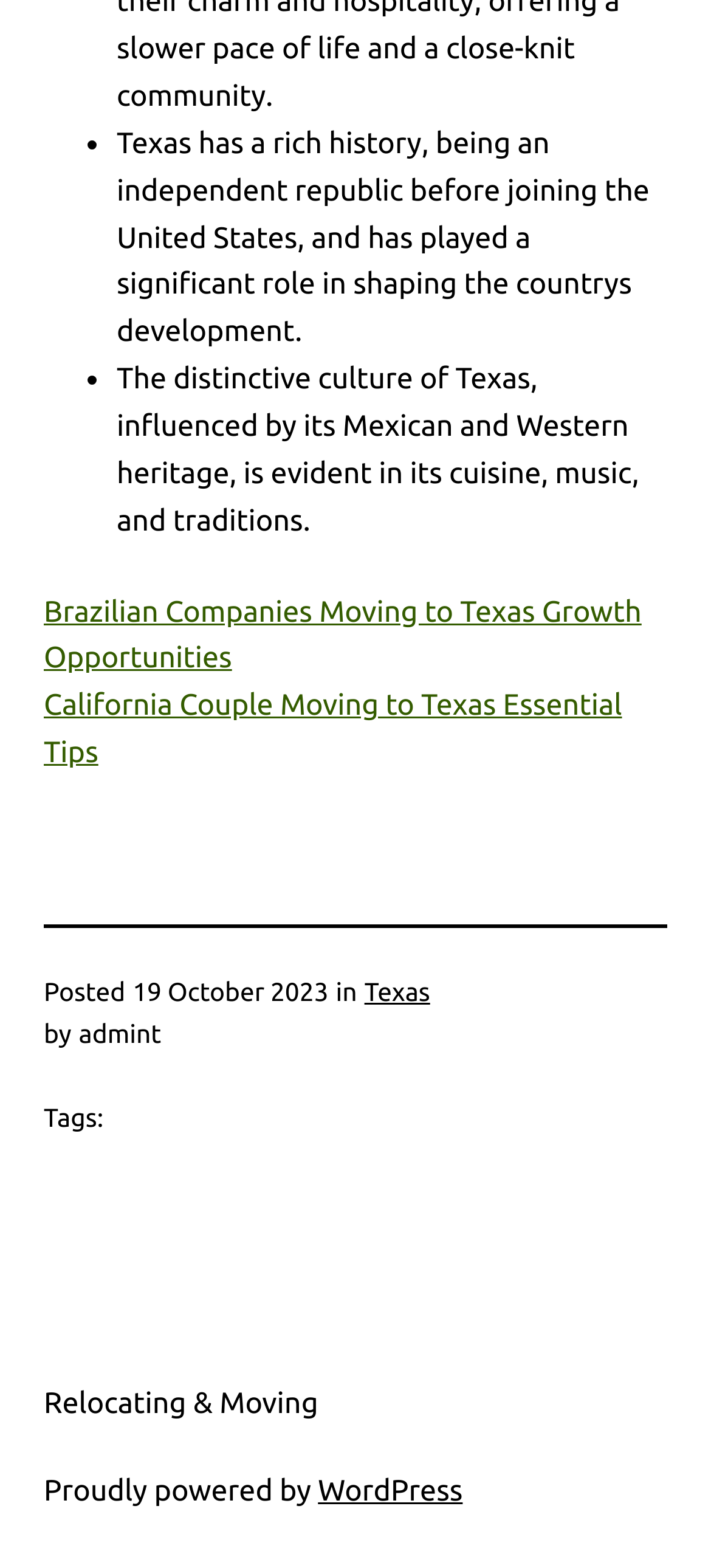Given the description "Relocating & Moving", provide the bounding box coordinates of the corresponding UI element.

[0.062, 0.885, 0.448, 0.906]